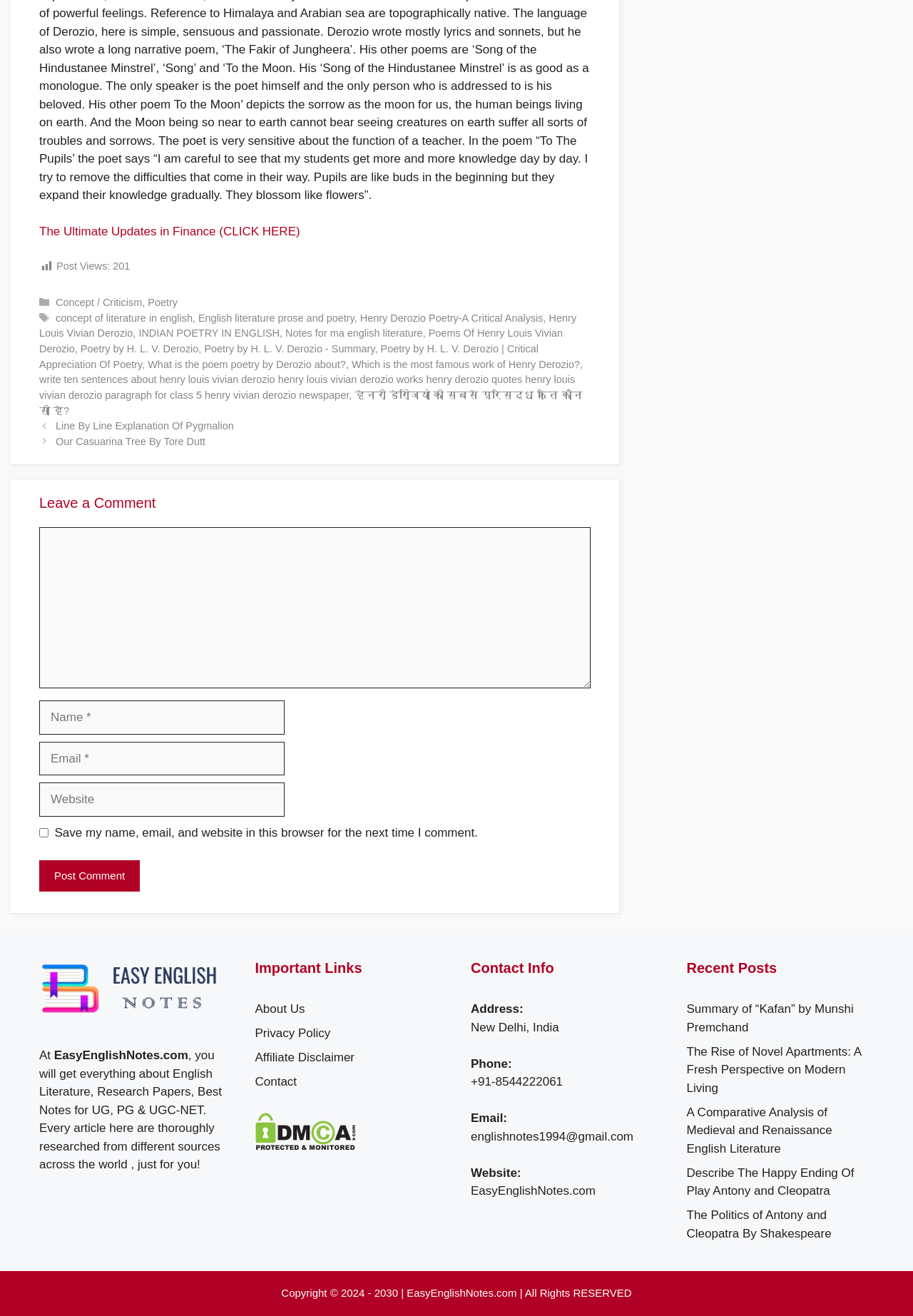Predict the bounding box for the UI component with the following description: "Henry Derozio Poetry-A Critical Analysis".

[0.394, 0.237, 0.595, 0.246]